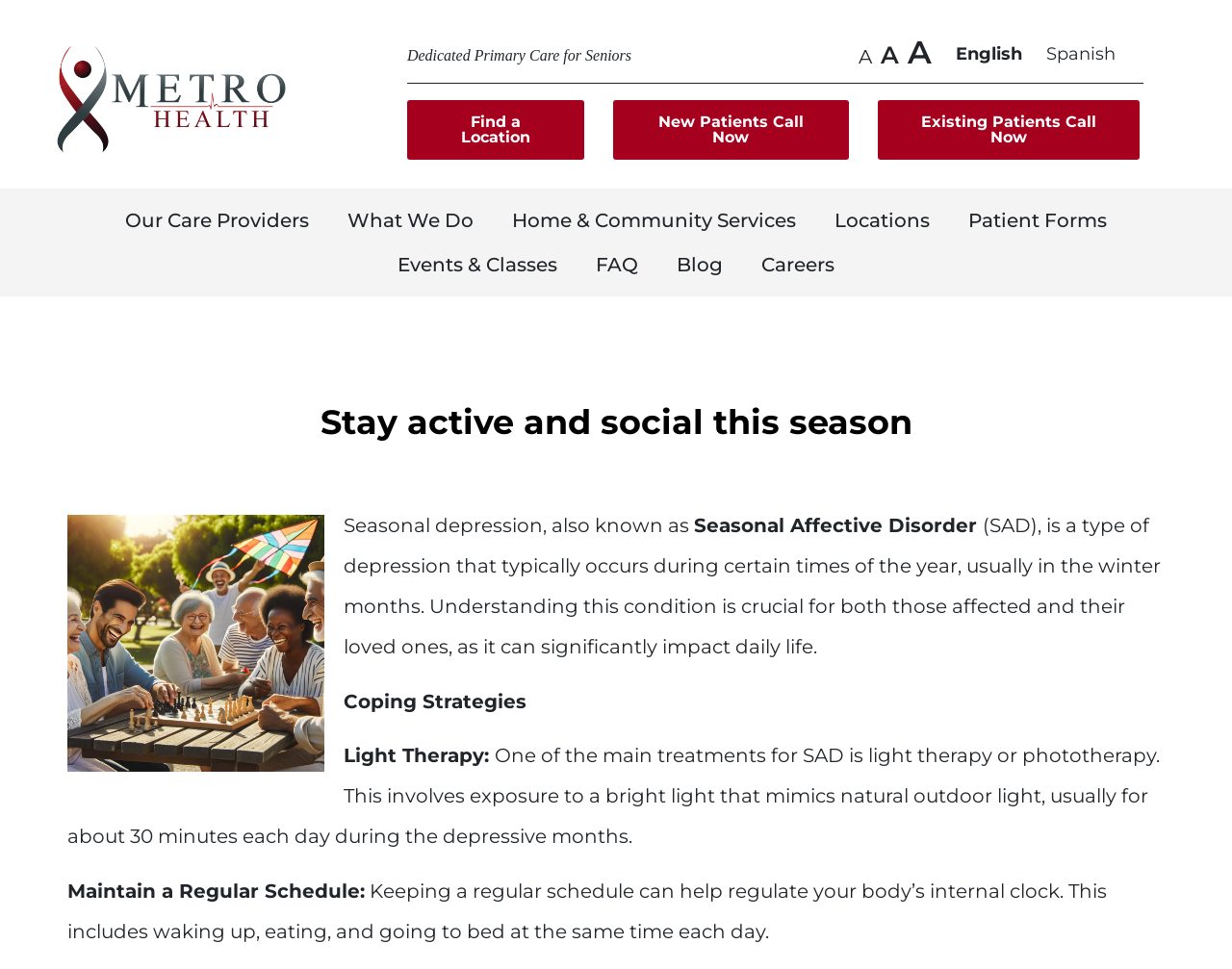What is the main topic of the webpage?
Based on the image, give a one-word or short phrase answer.

Seasonal depression